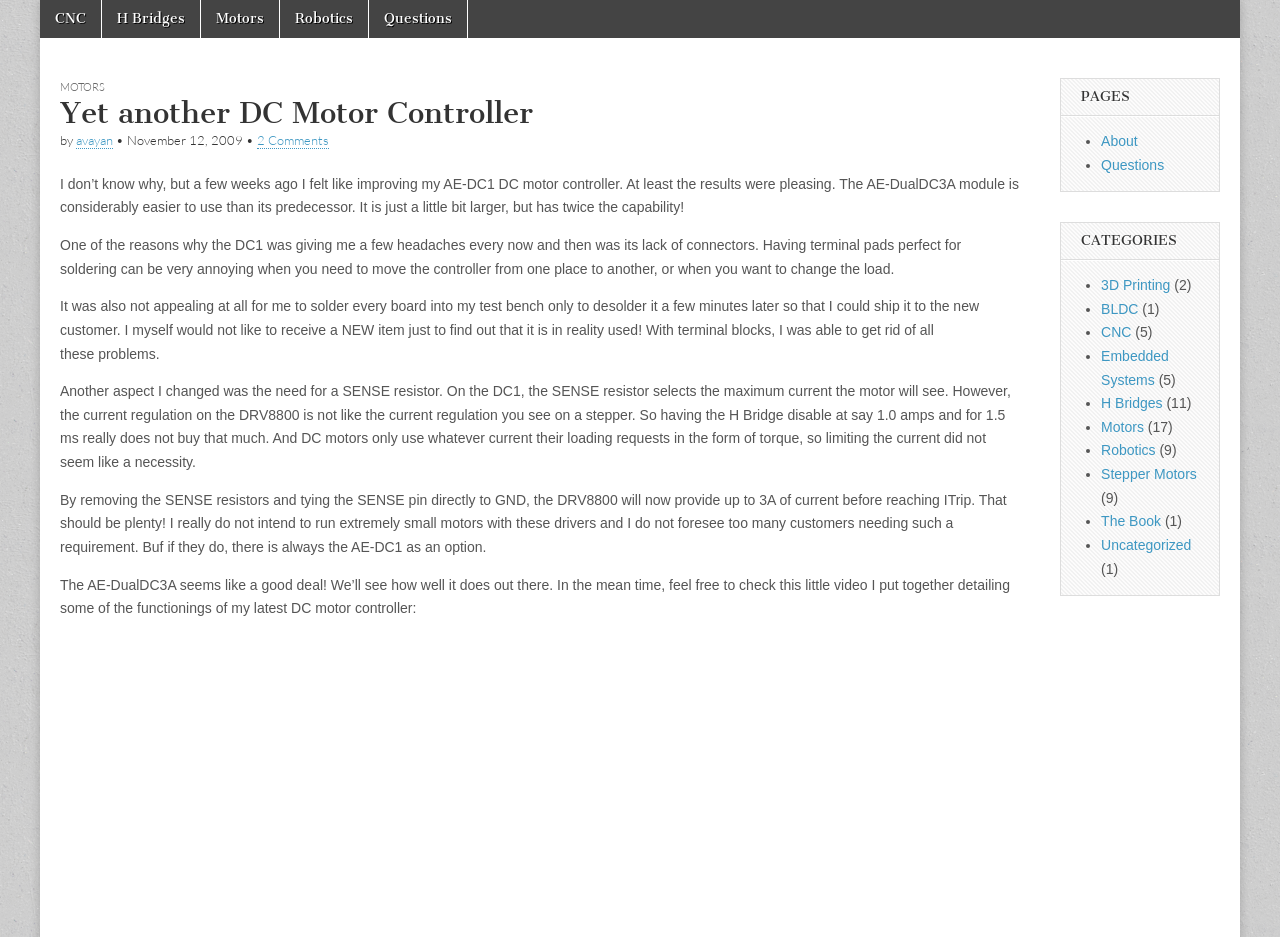Generate the text content of the main heading of the webpage.

Yet another DC Motor Controller